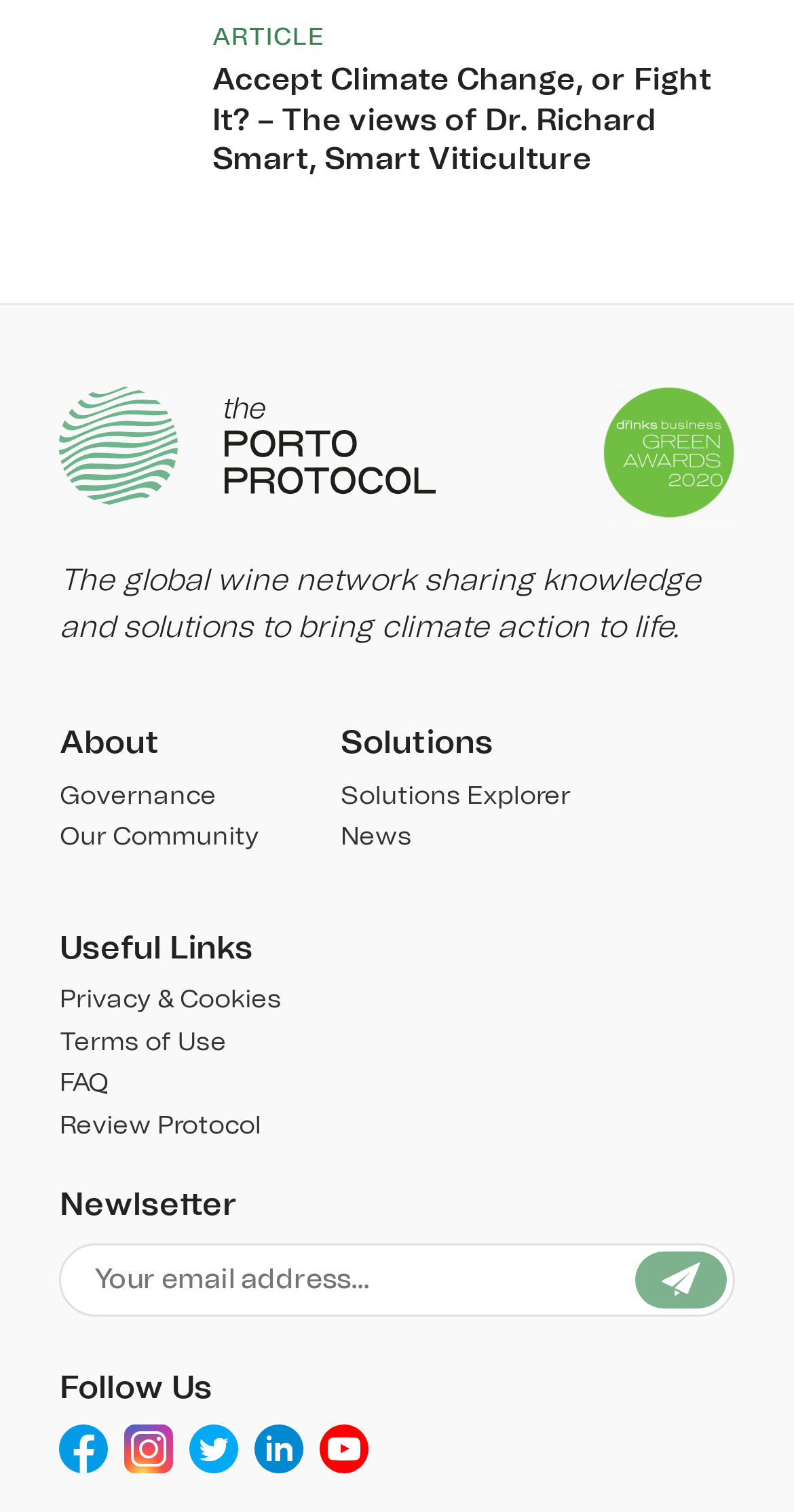Specify the bounding box coordinates of the area to click in order to execute this command: 'Explore the solutions to climate action'. The coordinates should consist of four float numbers ranging from 0 to 1, and should be formatted as [left, top, right, bottom].

[0.429, 0.518, 0.719, 0.535]